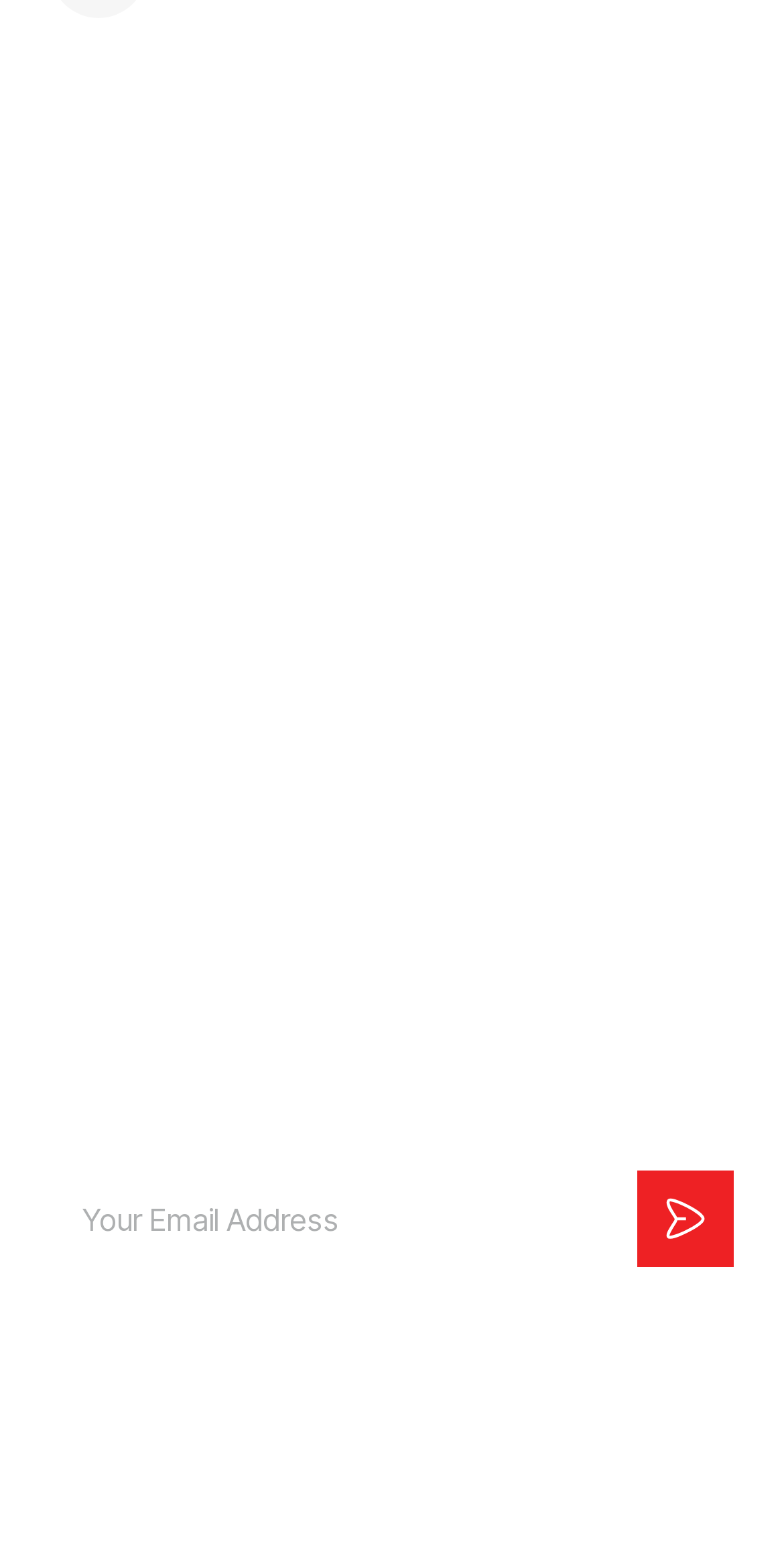What are the main categories on this webpage?
Please give a detailed and thorough answer to the question, covering all relevant points.

By analyzing the webpage structure, I found that there are four main categories: 'News', 'Discover', 'Advertise', and 'About', each with its own set of sub-links and features.